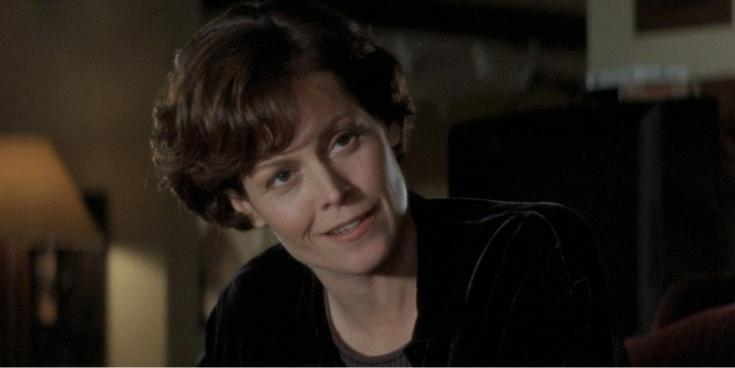What is the color of the woman's jacket?
Respond to the question with a well-detailed and thorough answer.

According to the caption, the woman is 'dressed in a dark, velvety jacket', which suggests that the color of her jacket is dark.